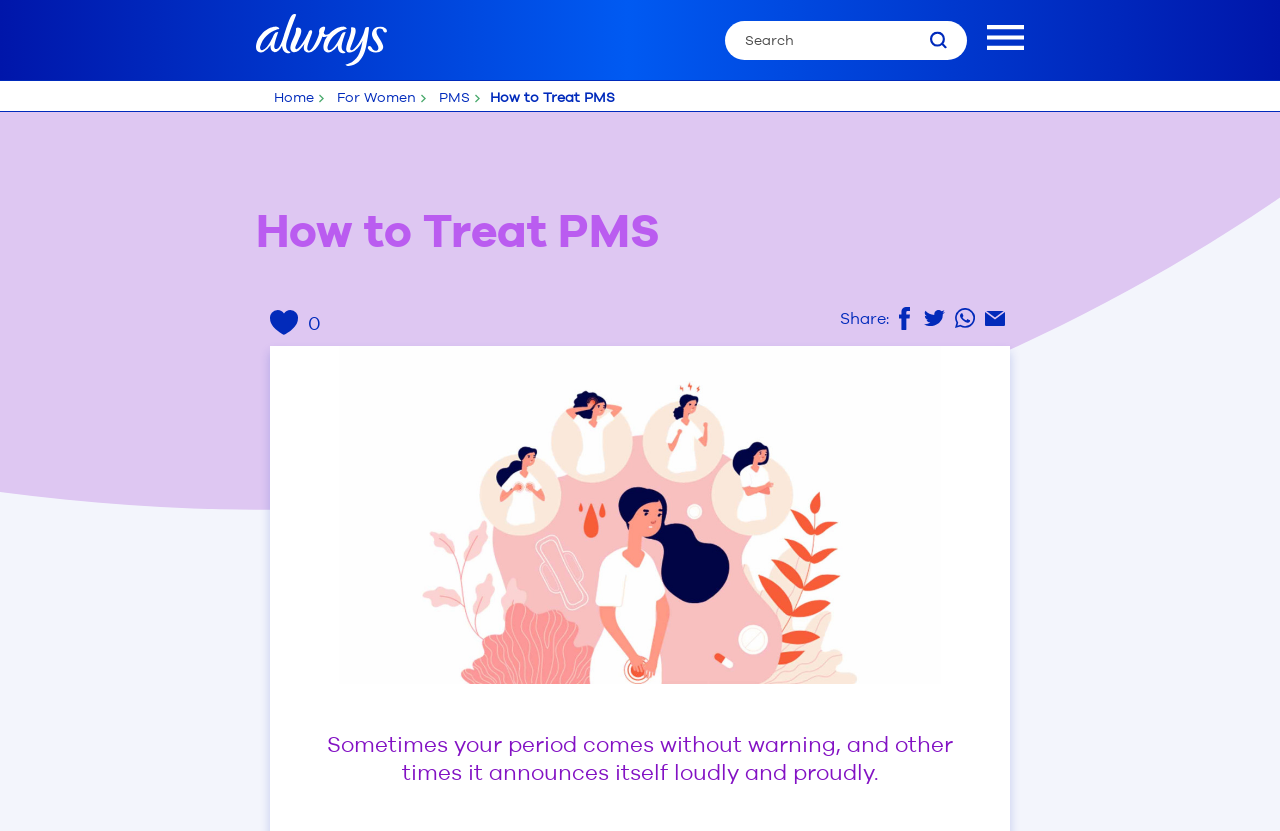Please identify the bounding box coordinates of the region to click in order to complete the given instruction: "Open the Menu". The coordinates should be four float numbers between 0 and 1, i.e., [left, top, right, bottom].

[0.771, 0.03, 0.8, 0.06]